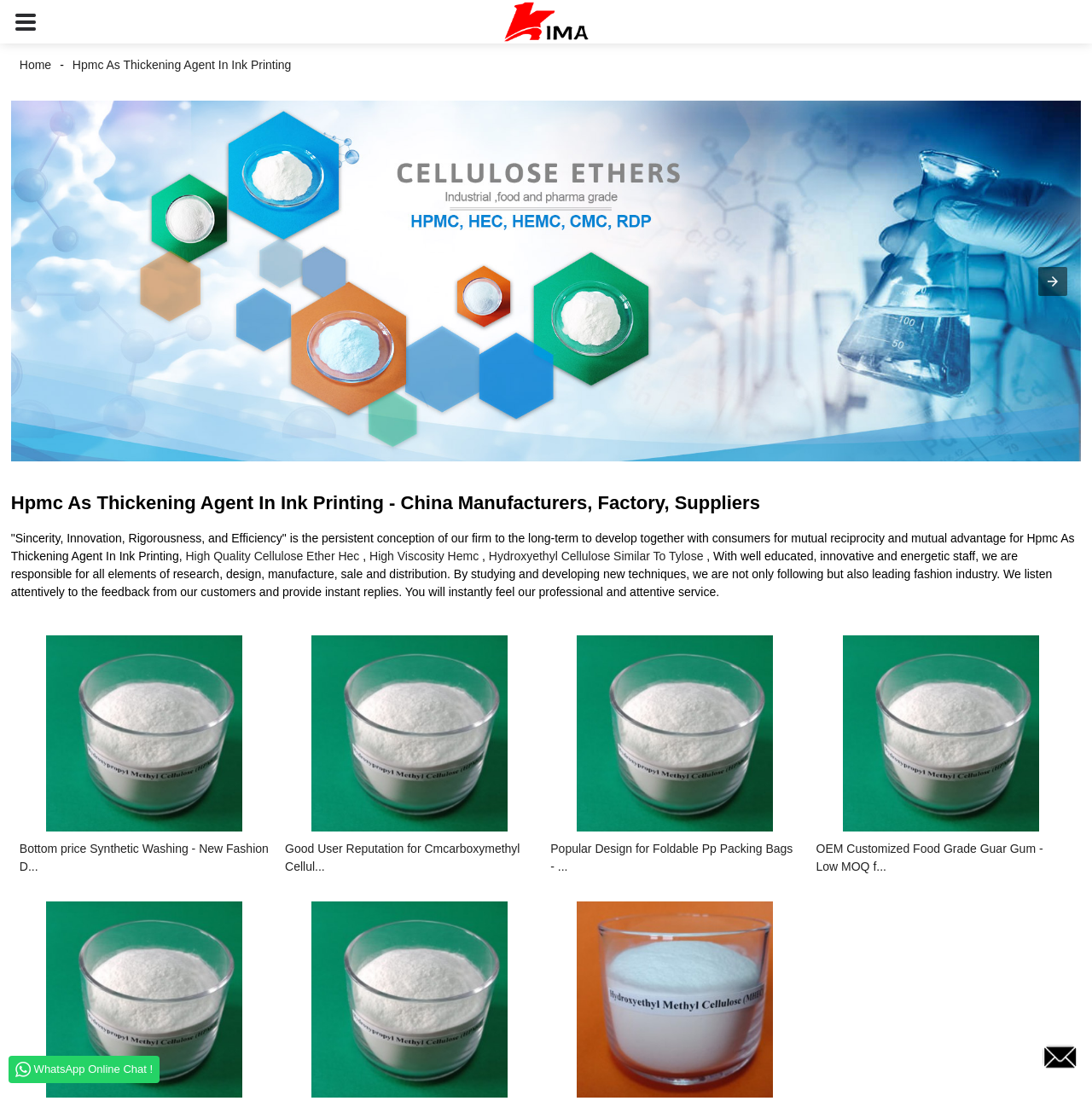Use a single word or phrase to answer the question:
What is the location of the 'Home' link?

Top left